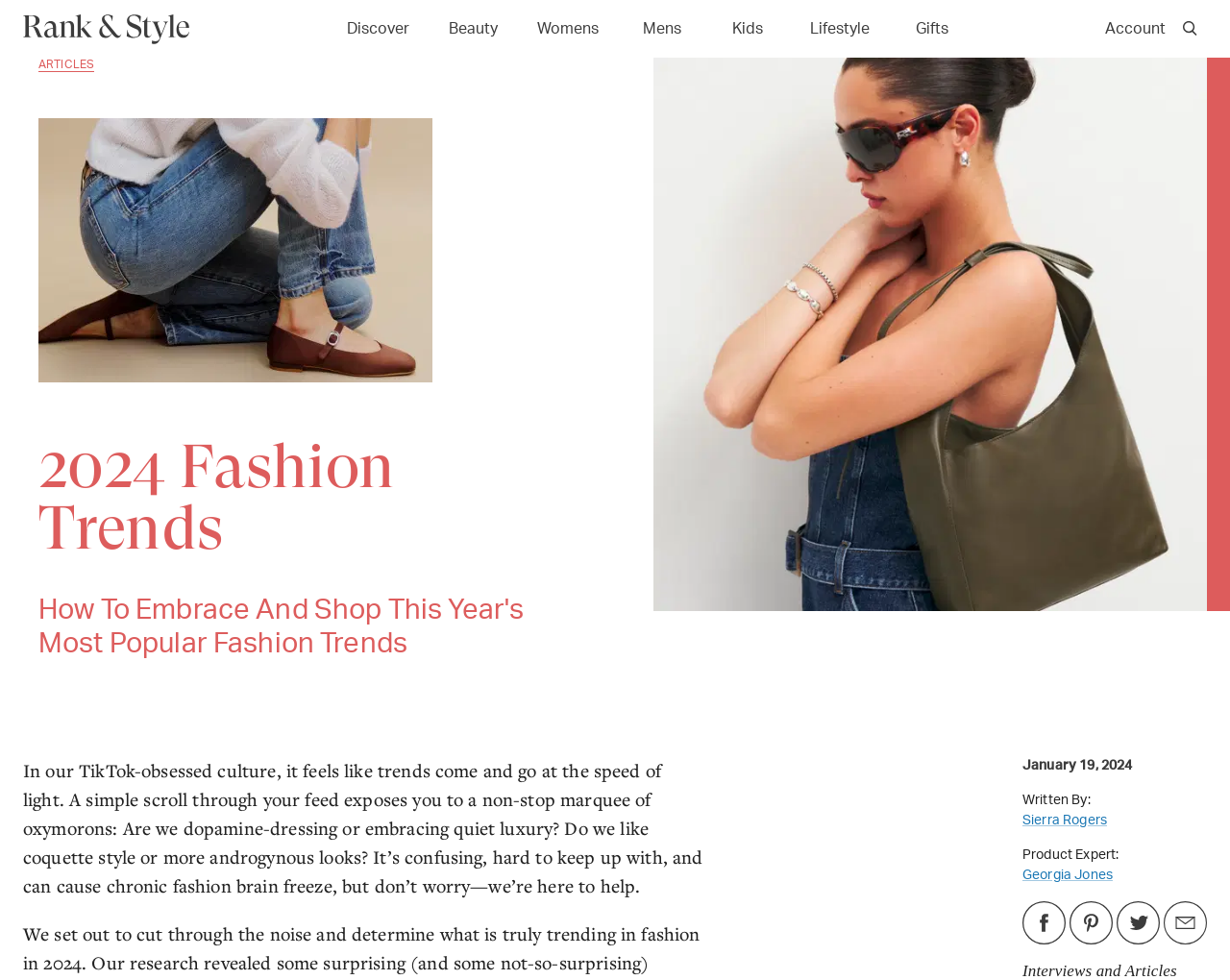Extract the bounding box coordinates of the UI element described: "November 3, 2004". Provide the coordinates in the format [left, top, right, bottom] with values ranging from 0 to 1.

None